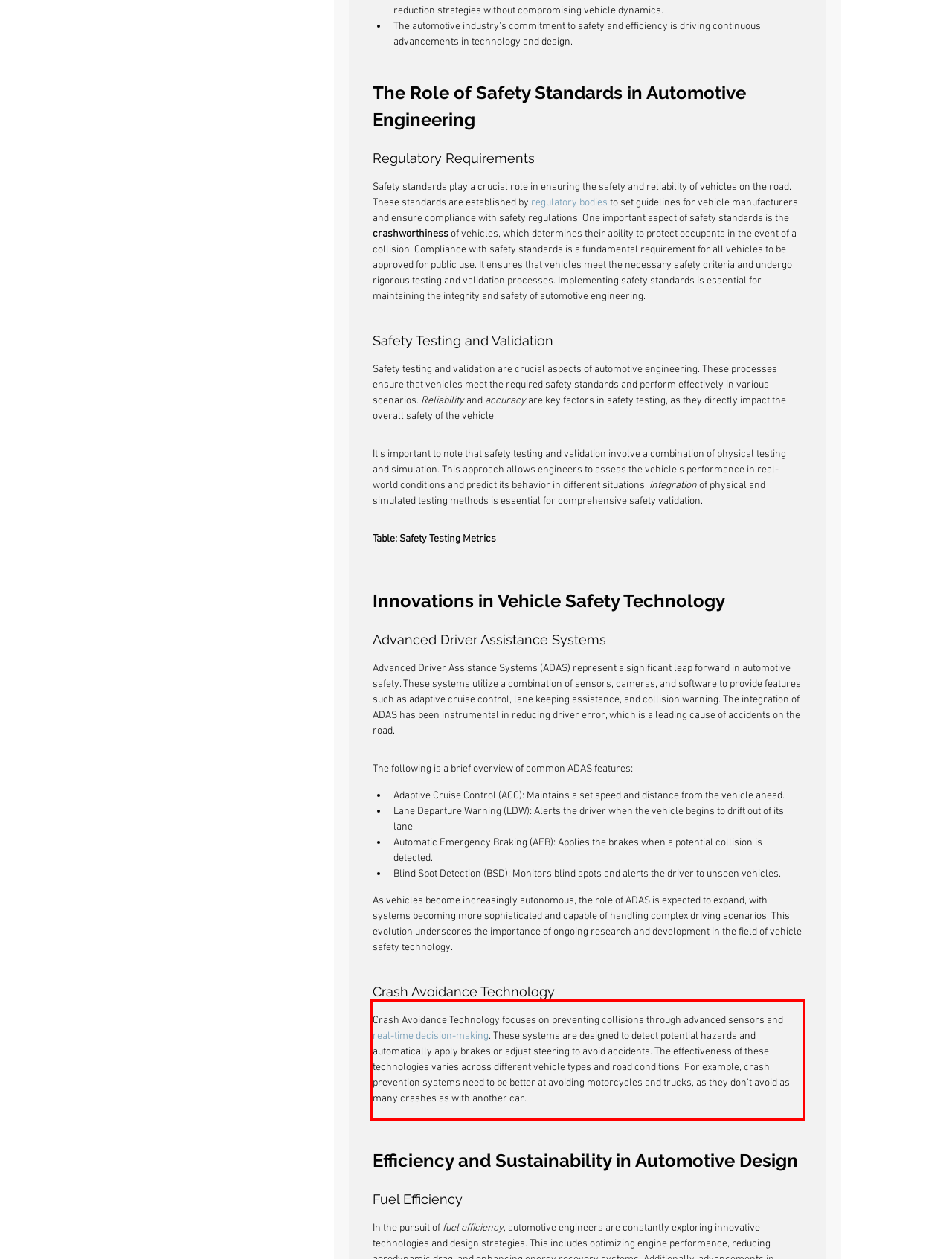Using the provided webpage screenshot, identify and read the text within the red rectangle bounding box.

Crash Avoidance Technology focuses on preventing collisions through advanced sensors and real-time decision-making. These systems are designed to detect potential hazards and automatically apply brakes or adjust steering to avoid accidents. The effectiveness of these technologies varies across different vehicle types and road conditions. For example, crash prevention systems need to be better at avoiding motorcycles and trucks, as they don't avoid as many crashes as with another car.